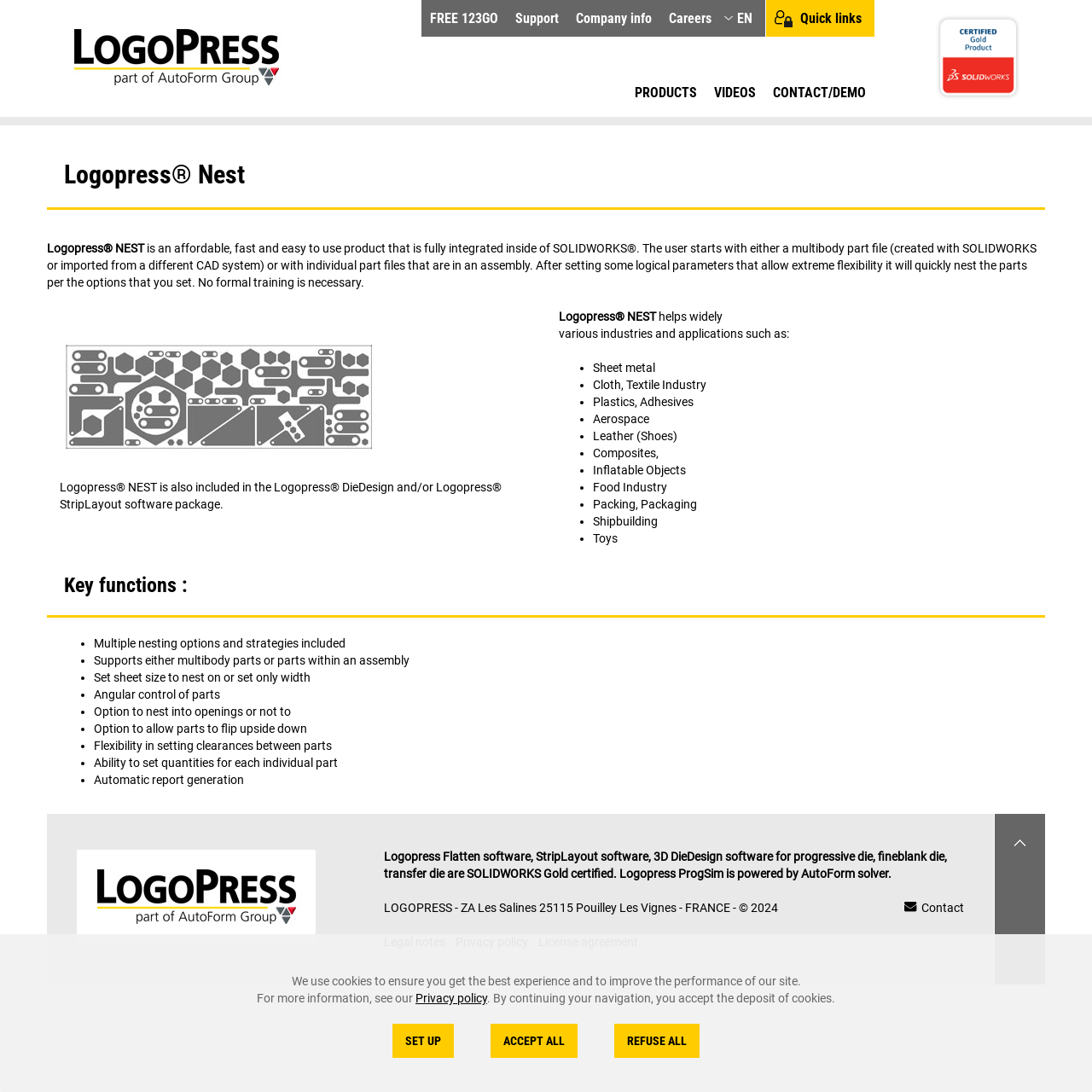Select the bounding box coordinates of the element I need to click to carry out the following instruction: "Contact Logopress for a demo".

[0.708, 0.066, 0.793, 0.105]